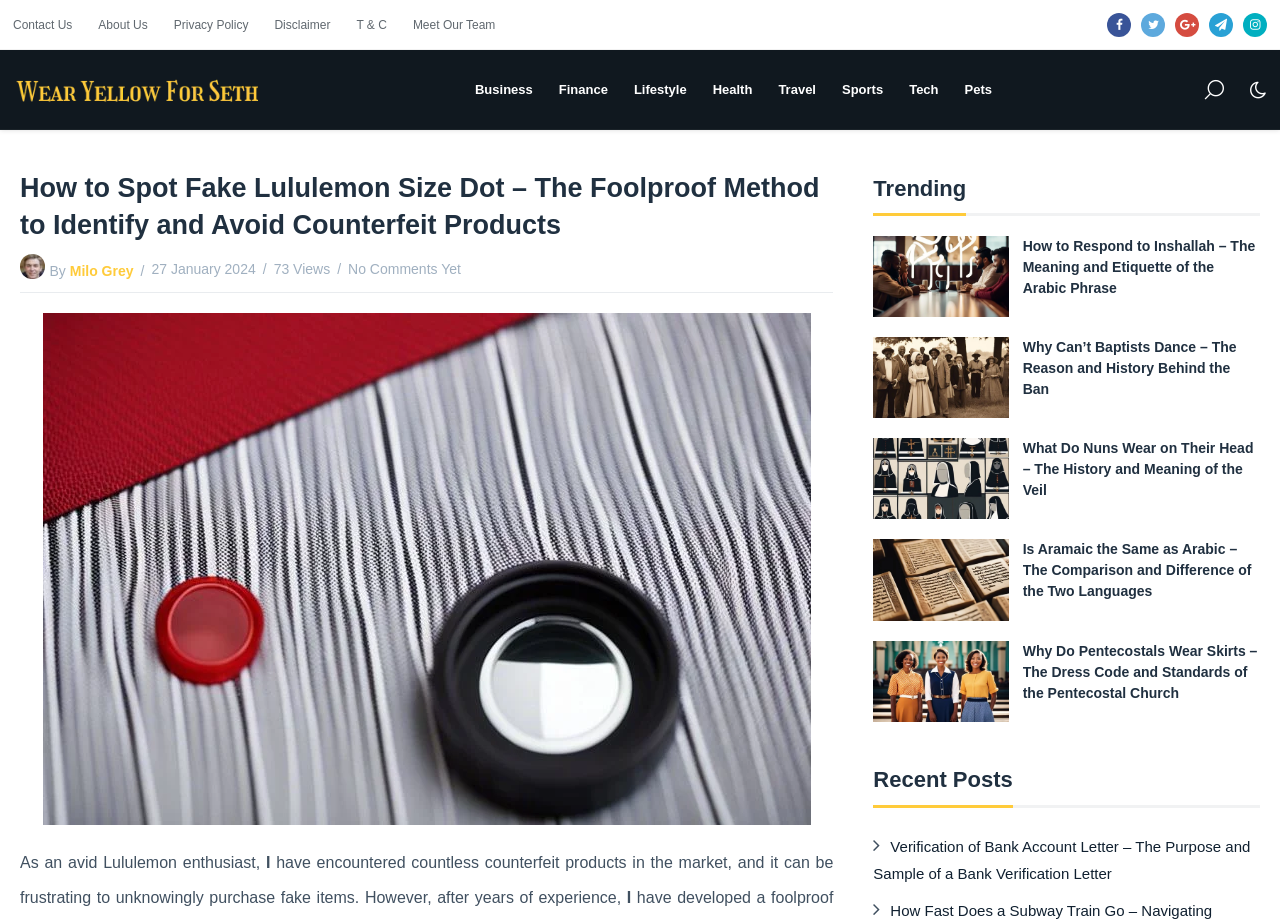Use the information in the screenshot to answer the question comprehensively: What is the purpose of the article?

The purpose of the article is to provide a foolproof method to identify and avoid counterfeit Lululemon products, as indicated by the heading and the content of the article.